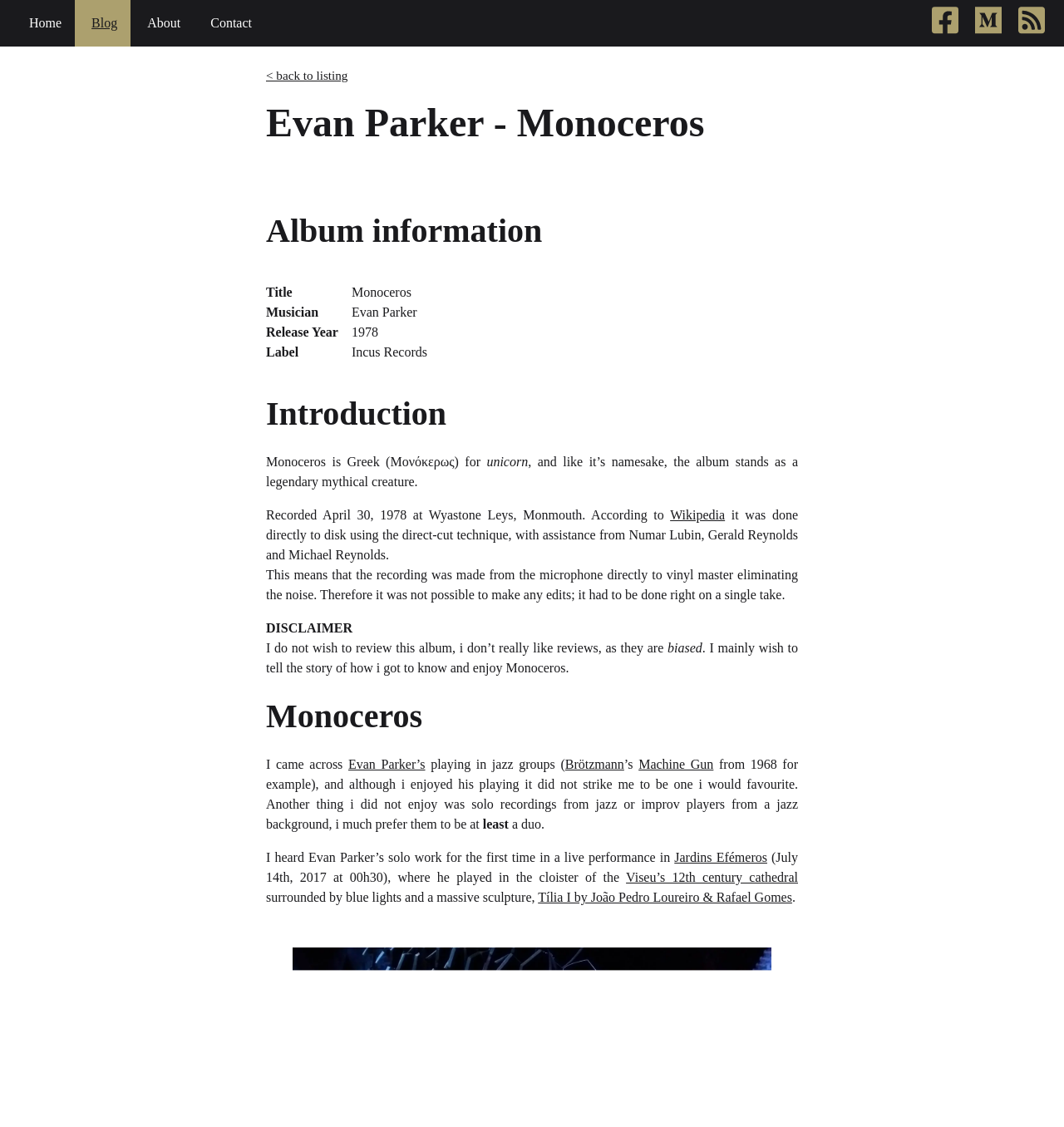Provide the bounding box coordinates in the format (top-left x, top-left y, bottom-right x, bottom-right y). All values are floating point numbers between 0 and 1. Determine the bounding box coordinate of the UI element described as: Gallery

None